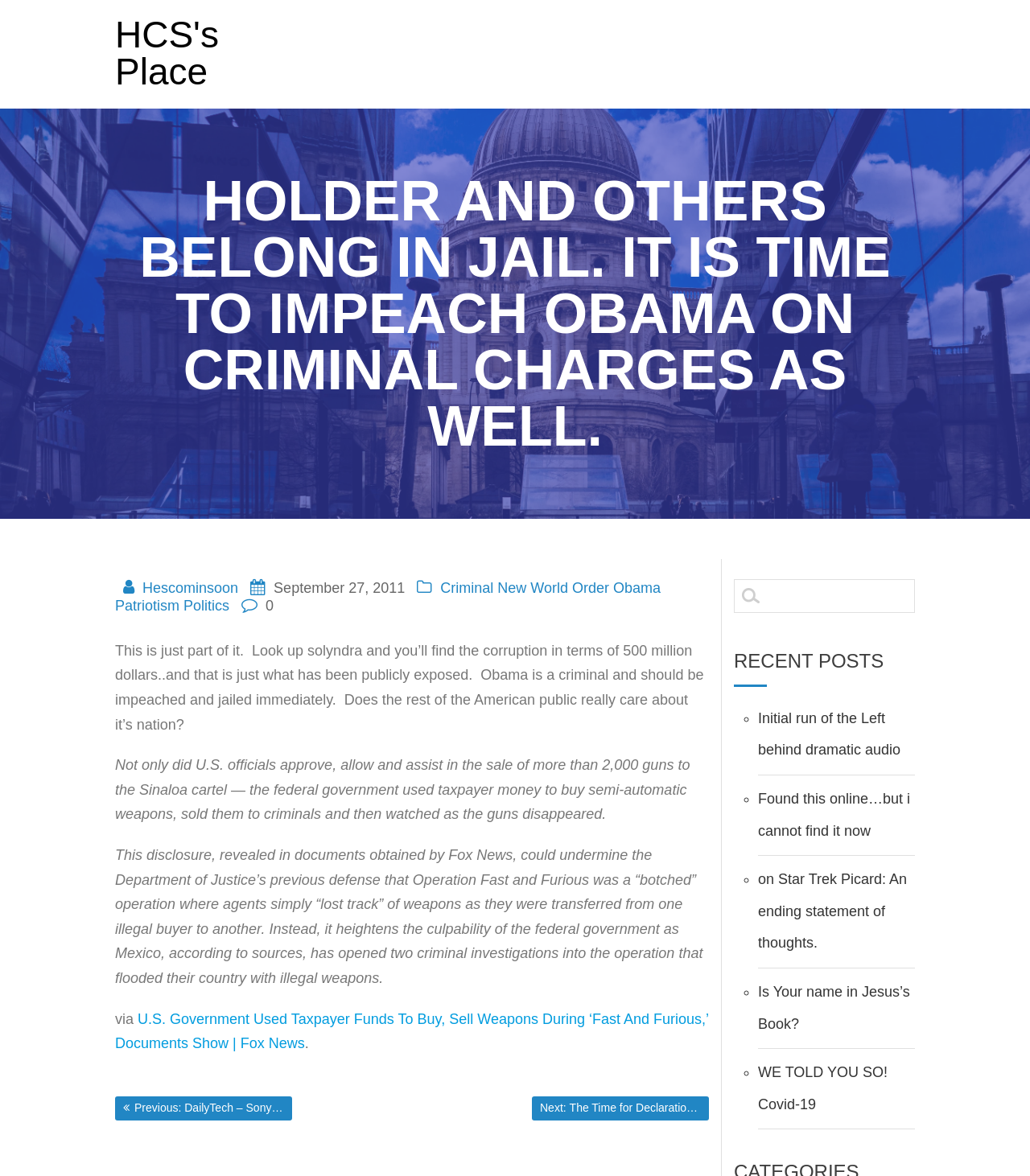What is the name of the website?
Using the visual information from the image, give a one-word or short-phrase answer.

HCS's Place